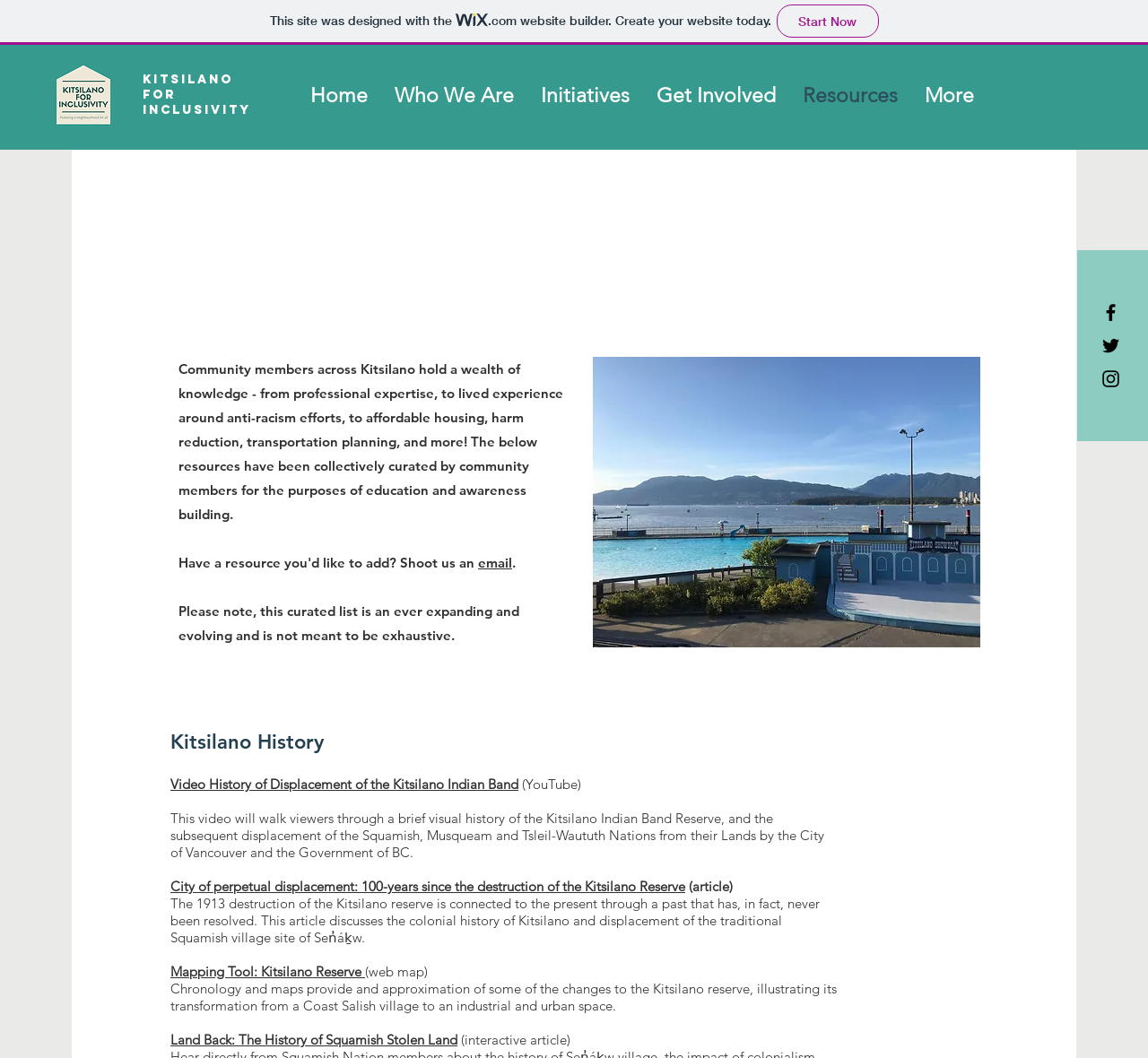Please provide the bounding box coordinates in the format (top-left x, top-left y, bottom-right x, bottom-right y). Remember, all values are floating point numbers between 0 and 1. What is the bounding box coordinate of the region described as: Get Involved

[0.56, 0.077, 0.688, 0.103]